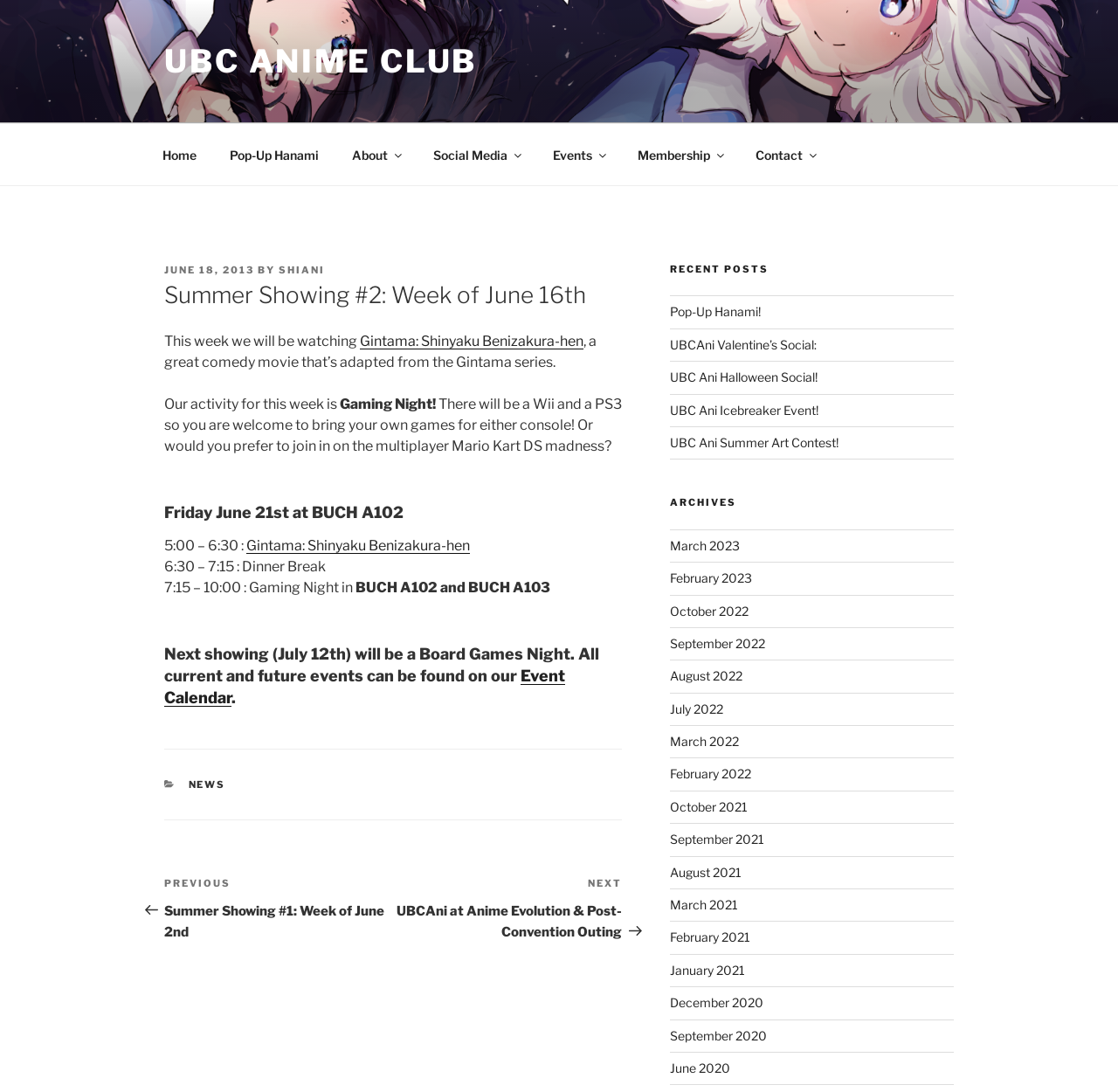Locate the bounding box coordinates of the UI element described by: "UBC Anime Club". The bounding box coordinates should consist of four float numbers between 0 and 1, i.e., [left, top, right, bottom].

[0.147, 0.038, 0.427, 0.074]